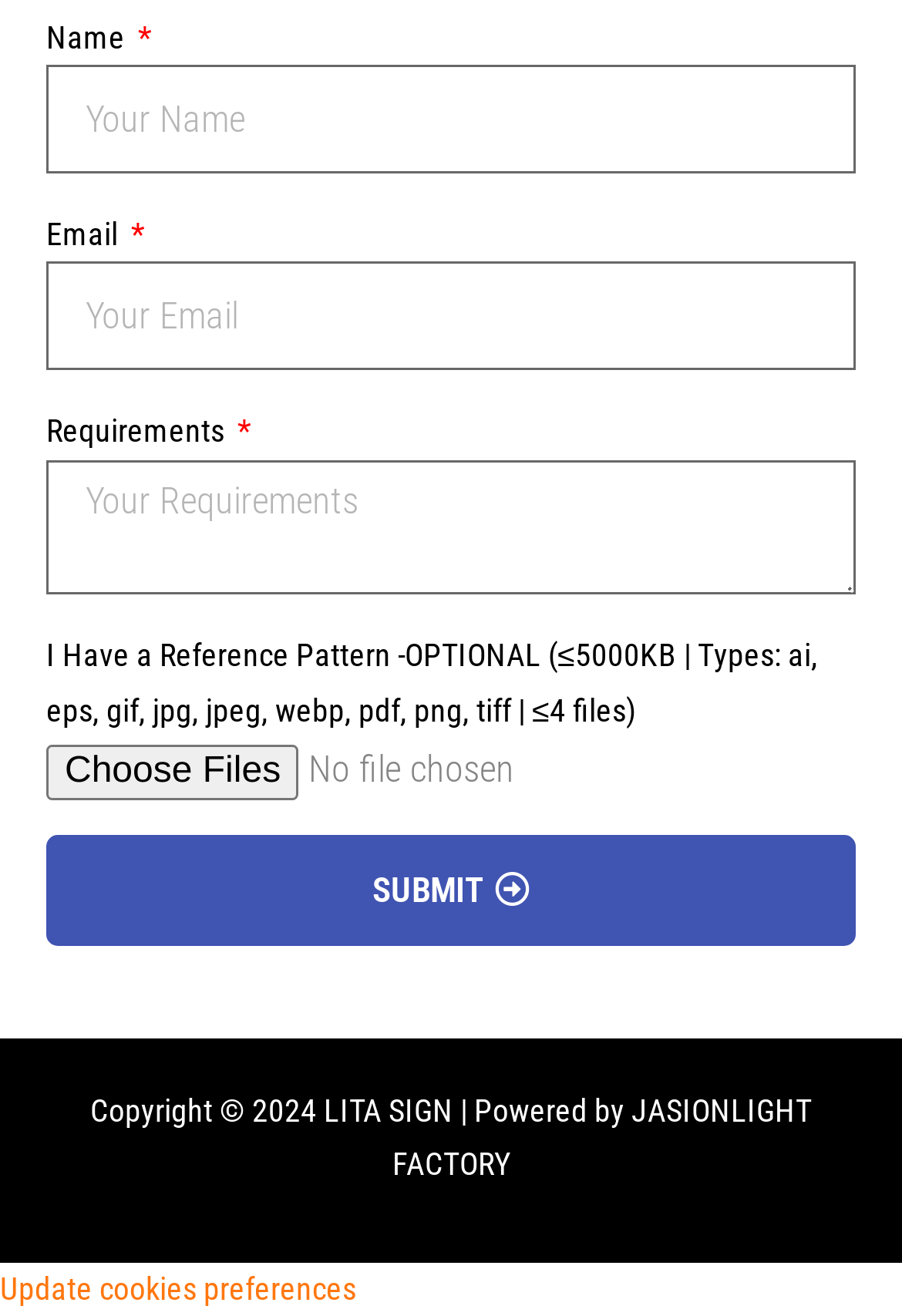Locate the bounding box coordinates for the element described below: "parent_node: Requirements name="form_fields[field_3b2bd34]" placeholder="Your Requirements"". The coordinates must be four float values between 0 and 1, formatted as [left, top, right, bottom].

[0.051, 0.349, 0.949, 0.453]